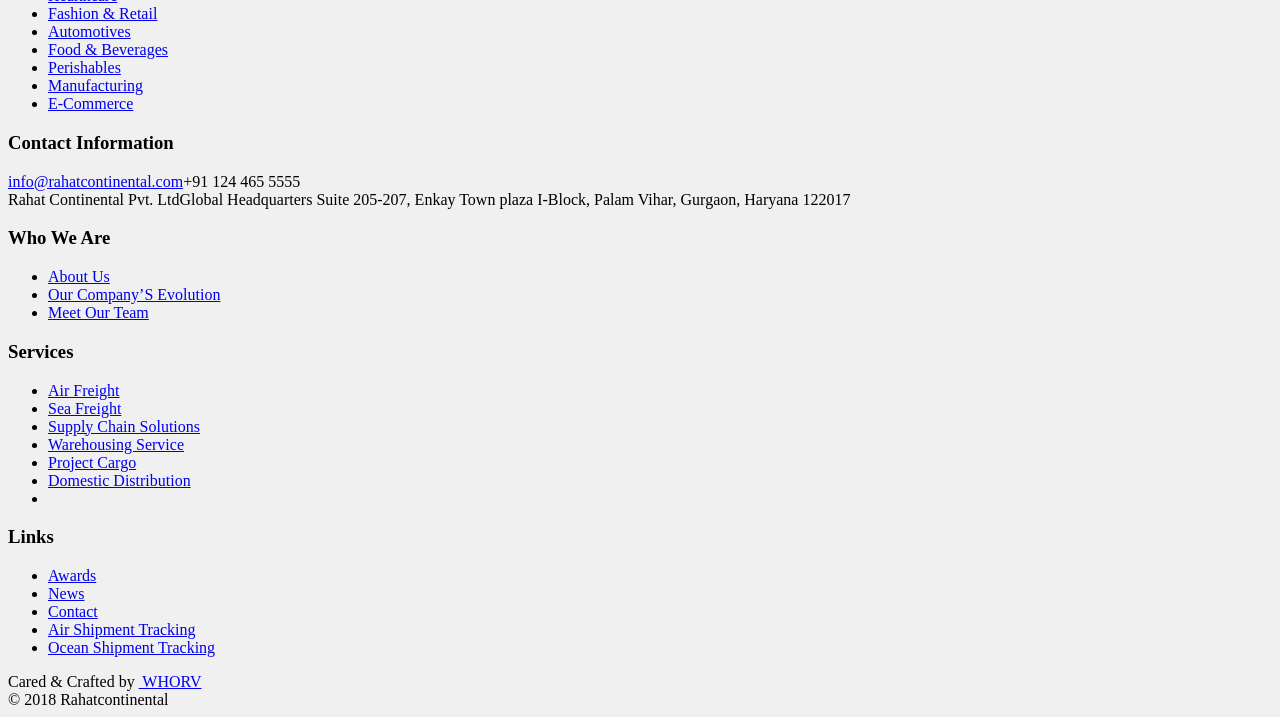Please specify the bounding box coordinates of the element that should be clicked to execute the given instruction: 'Click the 'Lyrics' button'. Ensure the coordinates are four float numbers between 0 and 1, expressed as [left, top, right, bottom].

None